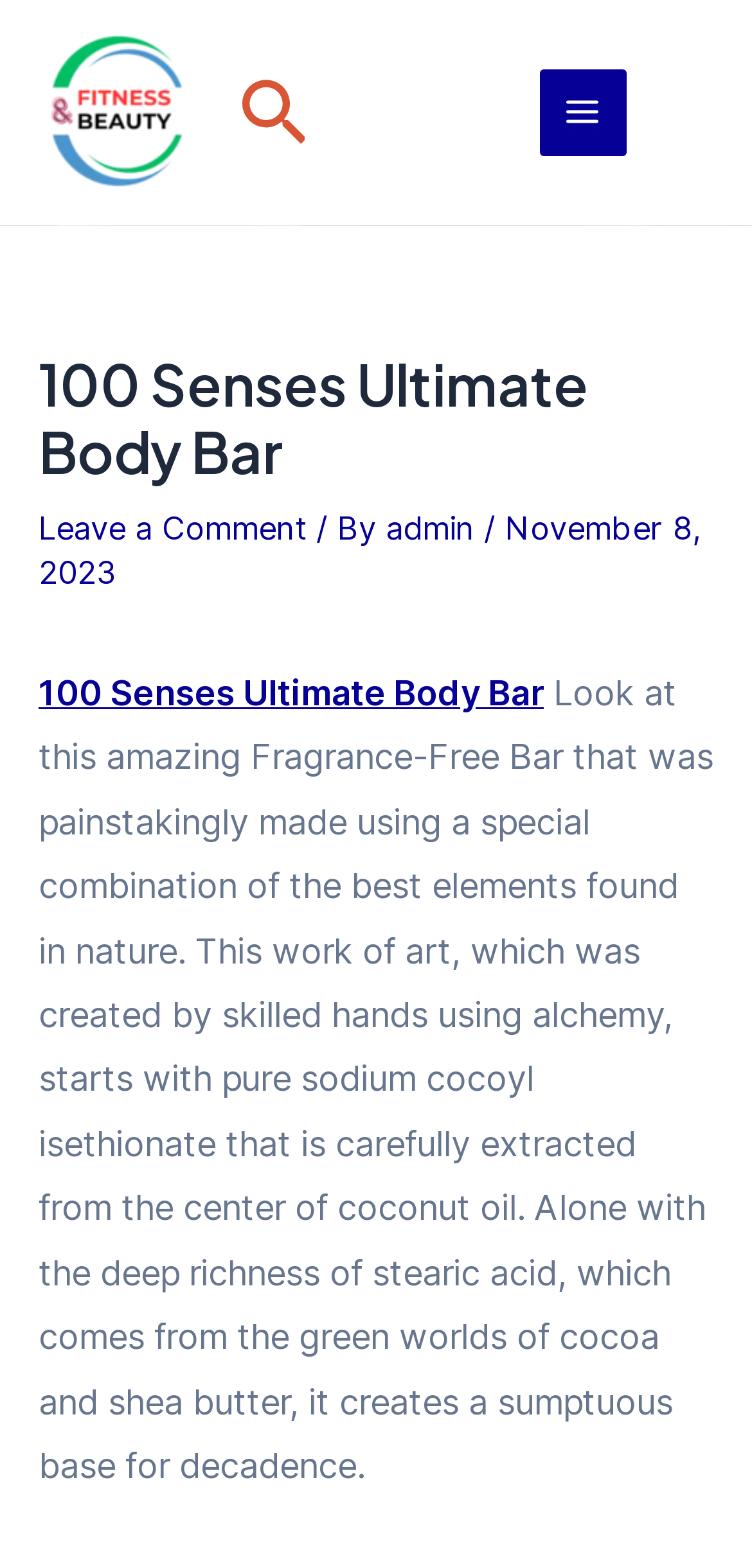Detail the various sections and features of the webpage.

The webpage is about the "100 Senses Ultimate Body Bar" product. At the top left, there is a link to "Fit Your Beauty" accompanied by an image with the same name. Below this, there is a search icon link with a small image. To the right of these elements, a "Main Menu" button is located.

The main content of the webpage is divided into two sections. The top section has a heading that reads "100 Senses Ultimate Body Bar" and is followed by a link to "Leave a Comment", a text "/ By", a link to "admin", and a date "November 8, 2023". Below this, there is a link to the product name again.

The bottom section of the main content contains a detailed description of the product. The text explains that the Fragrance-Free Bar is made from a special combination of natural elements, including sodium cocoyl isethionate extracted from coconut oil and stearic acid from cocoa and shea butter. The description is quite lengthy and takes up most of the bottom section.

There are a total of 4 images on the webpage, including the "Fit Your Beauty" image, the search icon image, the "Main Menu" image, and an additional image that is not described.